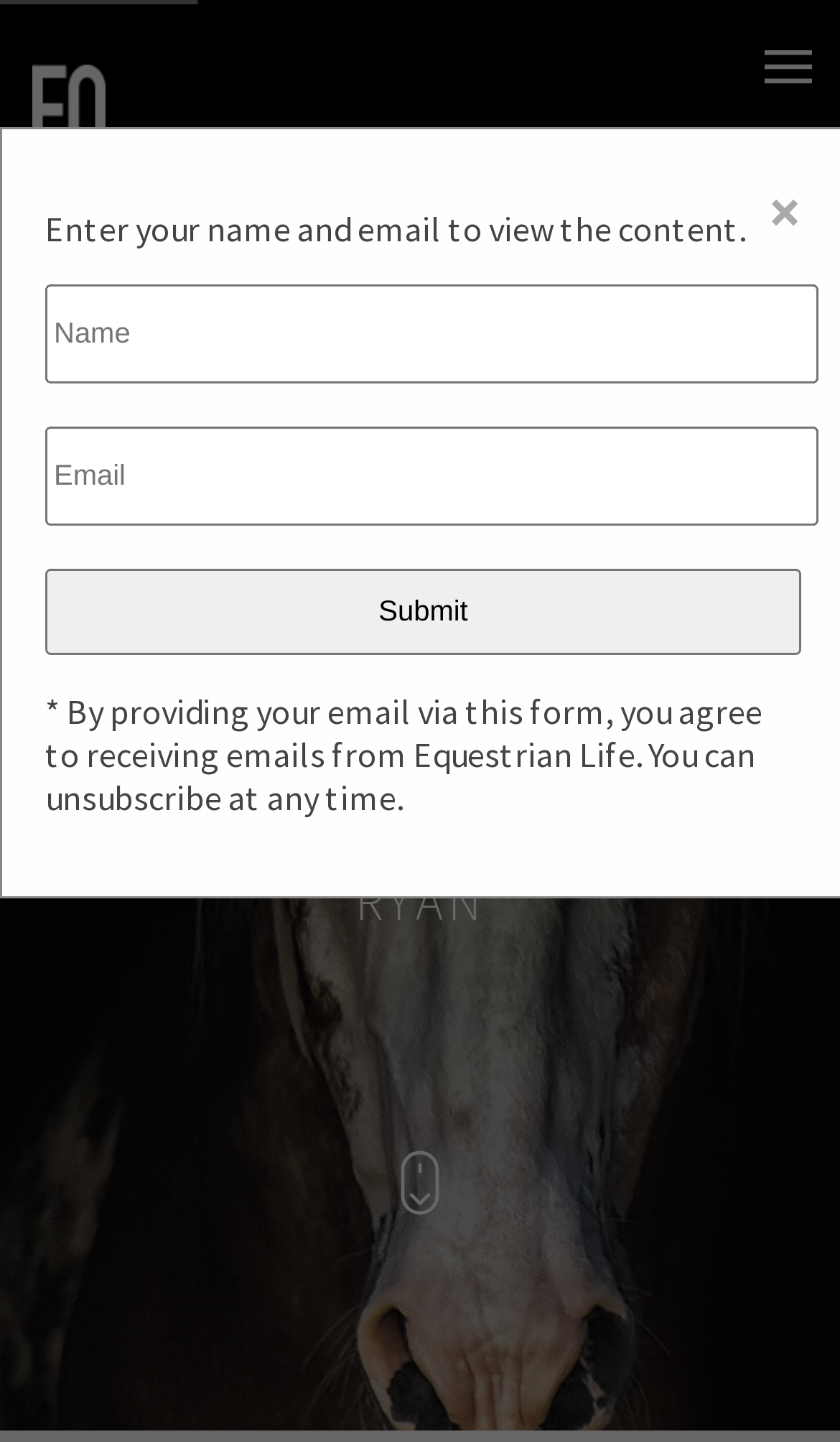What is the category of this article?
Offer a detailed and exhaustive answer to the question.

I determined the category of this article by looking at the StaticText element with the content 'OPINION' which is located at [0.363, 0.184, 0.637, 0.238]. This suggests that the article is an opinion piece.